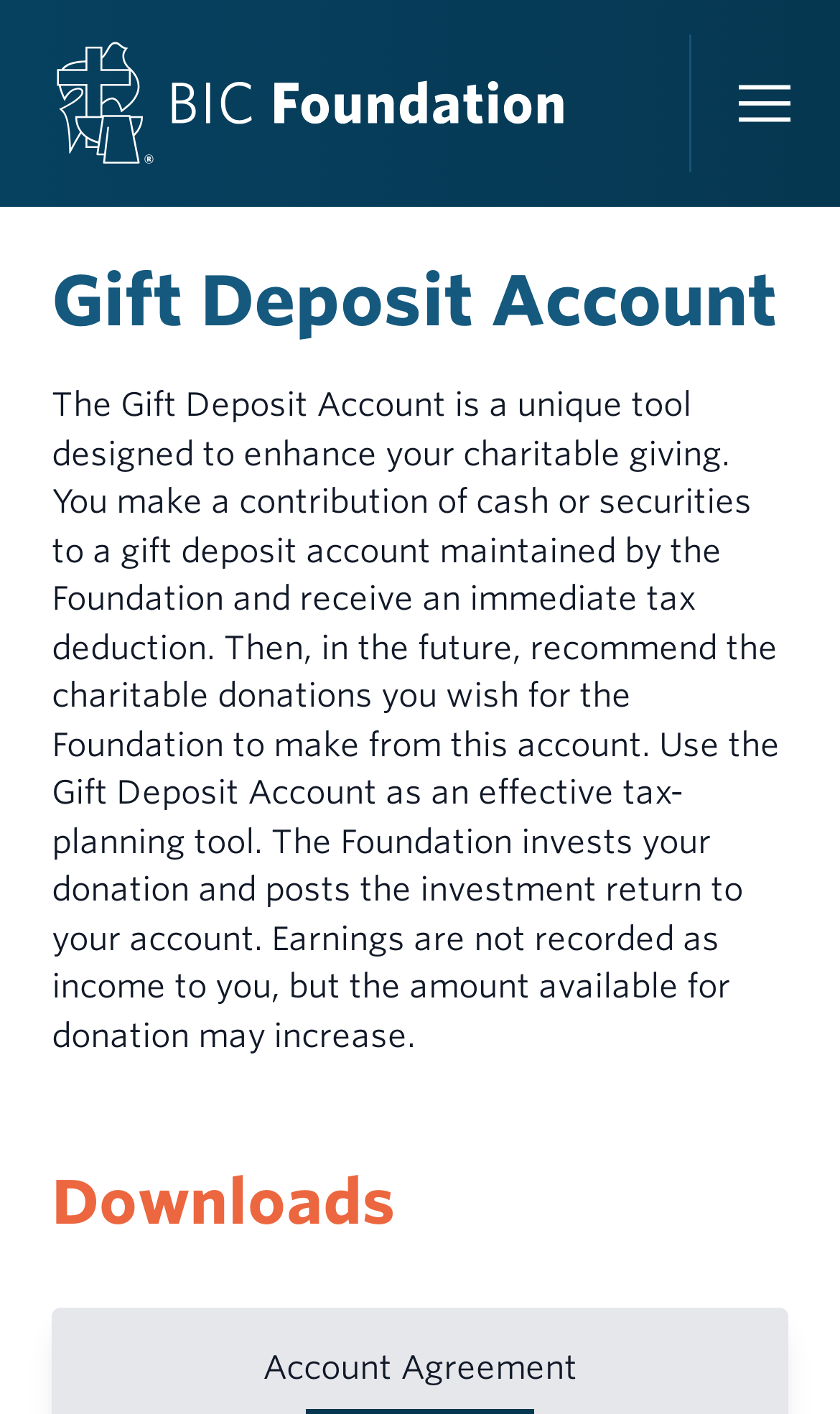Please extract and provide the main headline of the webpage.

Gift Deposit Account